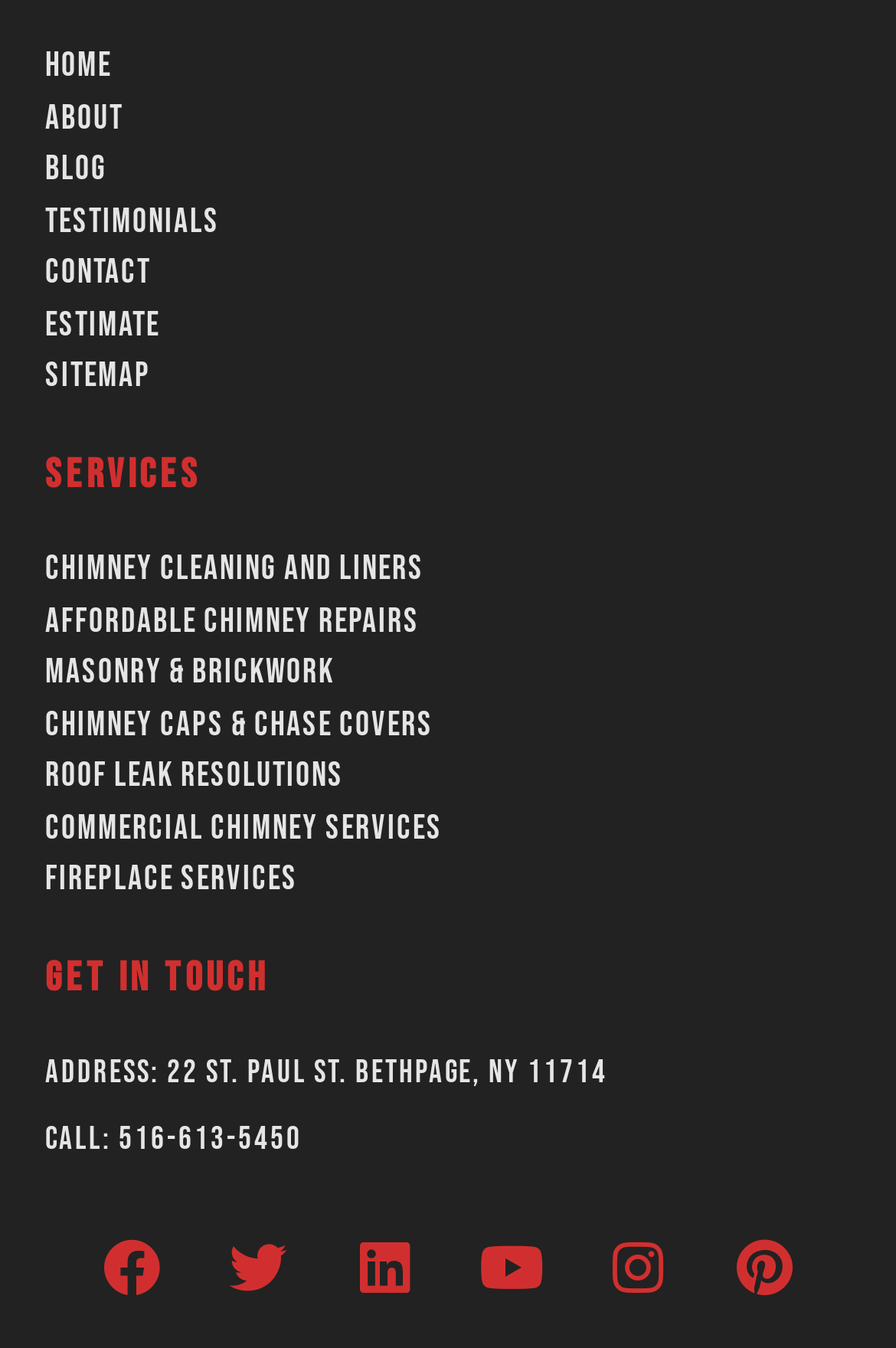Analyze the image and provide a detailed answer to the question: What is the last service listed?

I looked at the list of services under the 'Services' heading and found that the last one listed is 'Fireplace Services'.